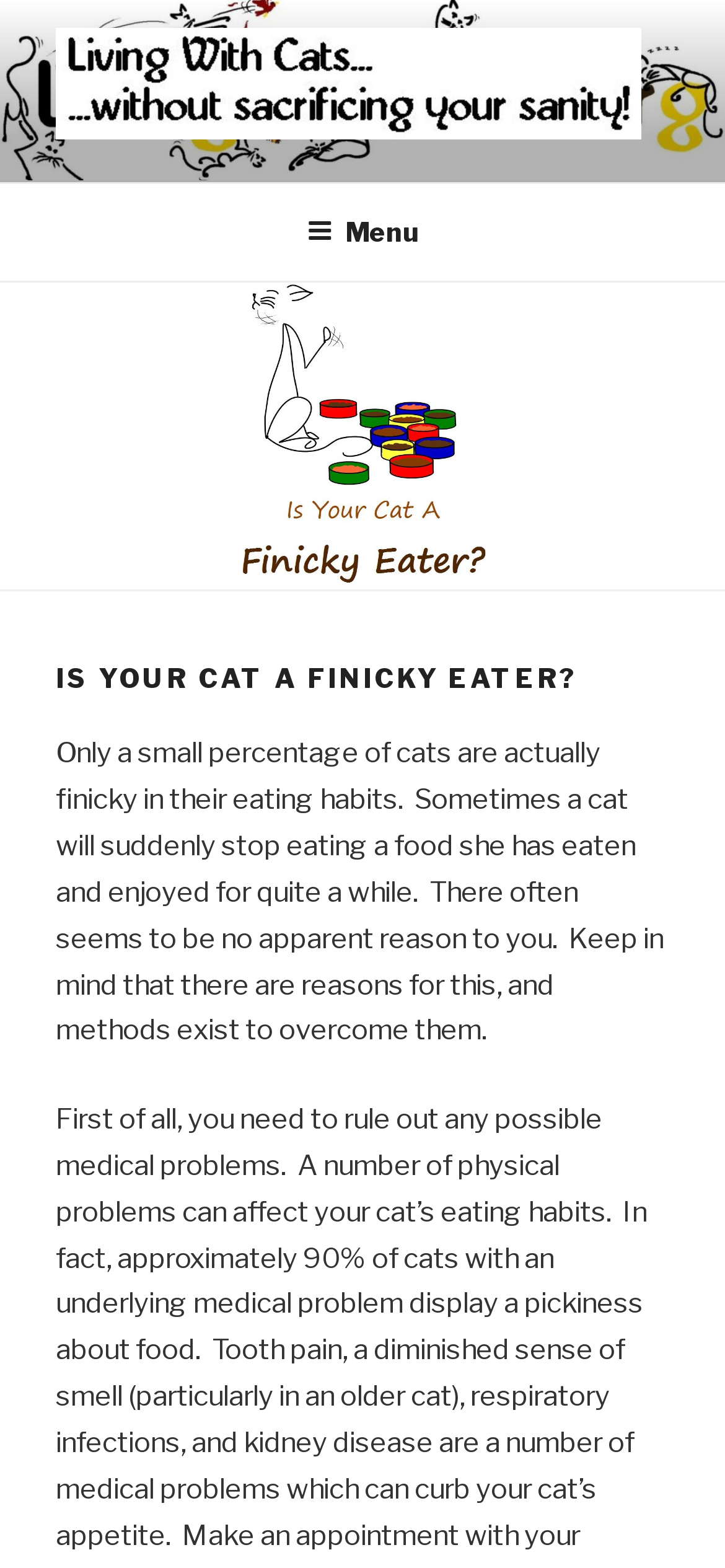Answer the following query with a single word or phrase:
What is the purpose of the button at the top-right corner?

Menu